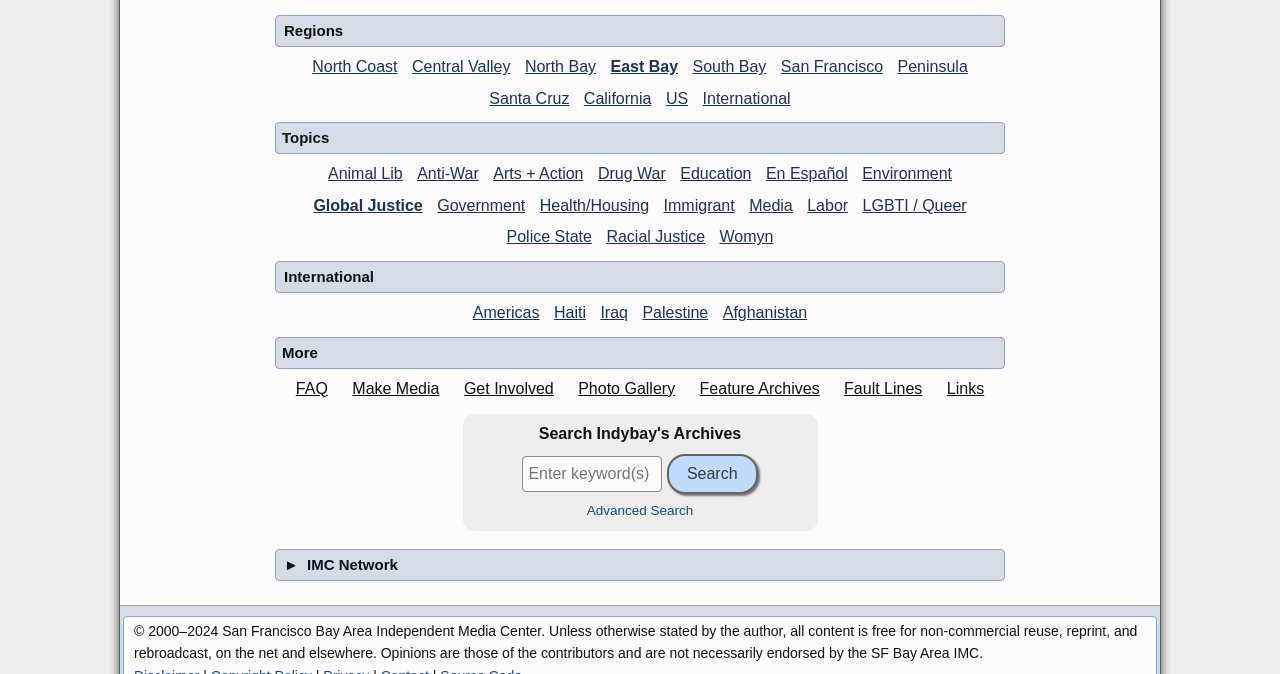Find the bounding box coordinates for the area that must be clicked to perform this action: "Read about Animal Lib".

[0.252, 0.245, 0.319, 0.27]